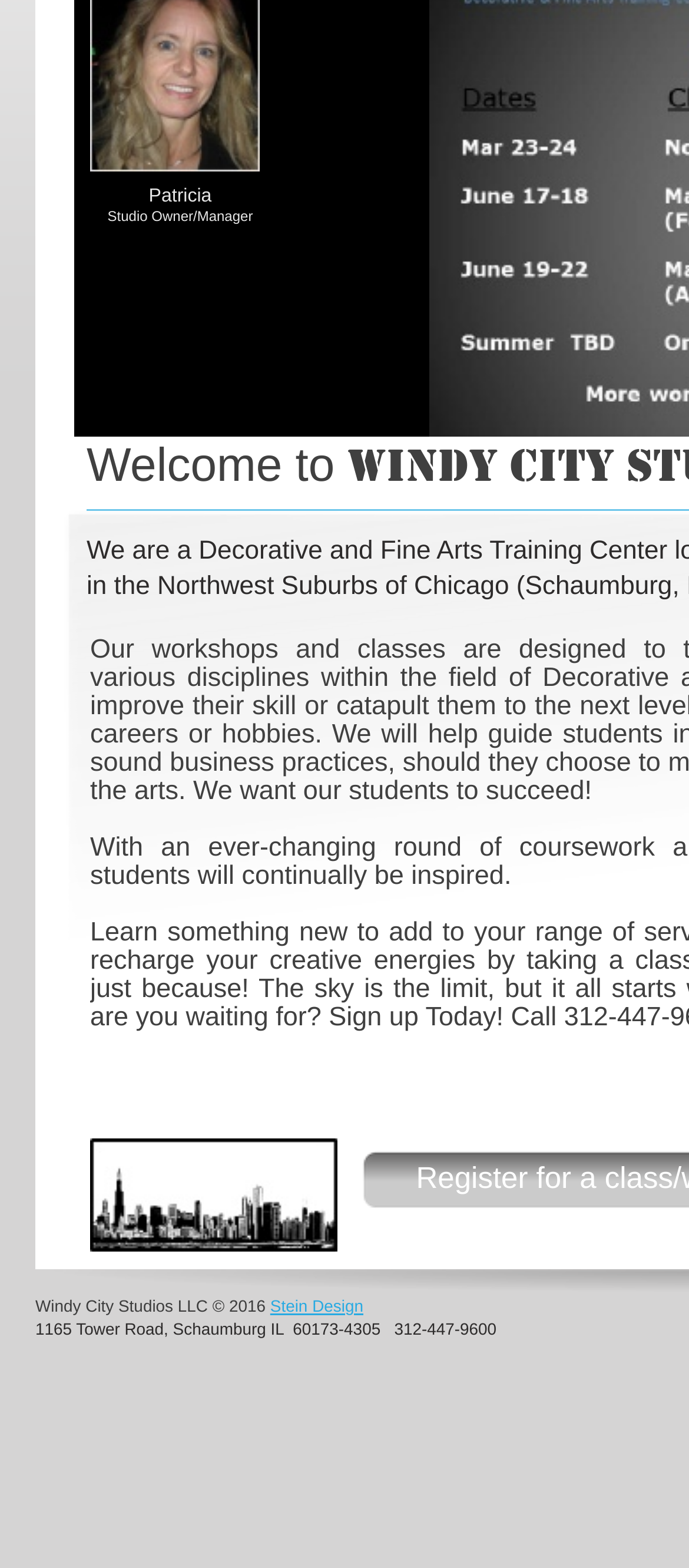Please provide the bounding box coordinates for the UI element as described: "Stein Design". The coordinates must be four floats between 0 and 1, represented as [left, top, right, bottom].

[0.392, 0.828, 0.527, 0.839]